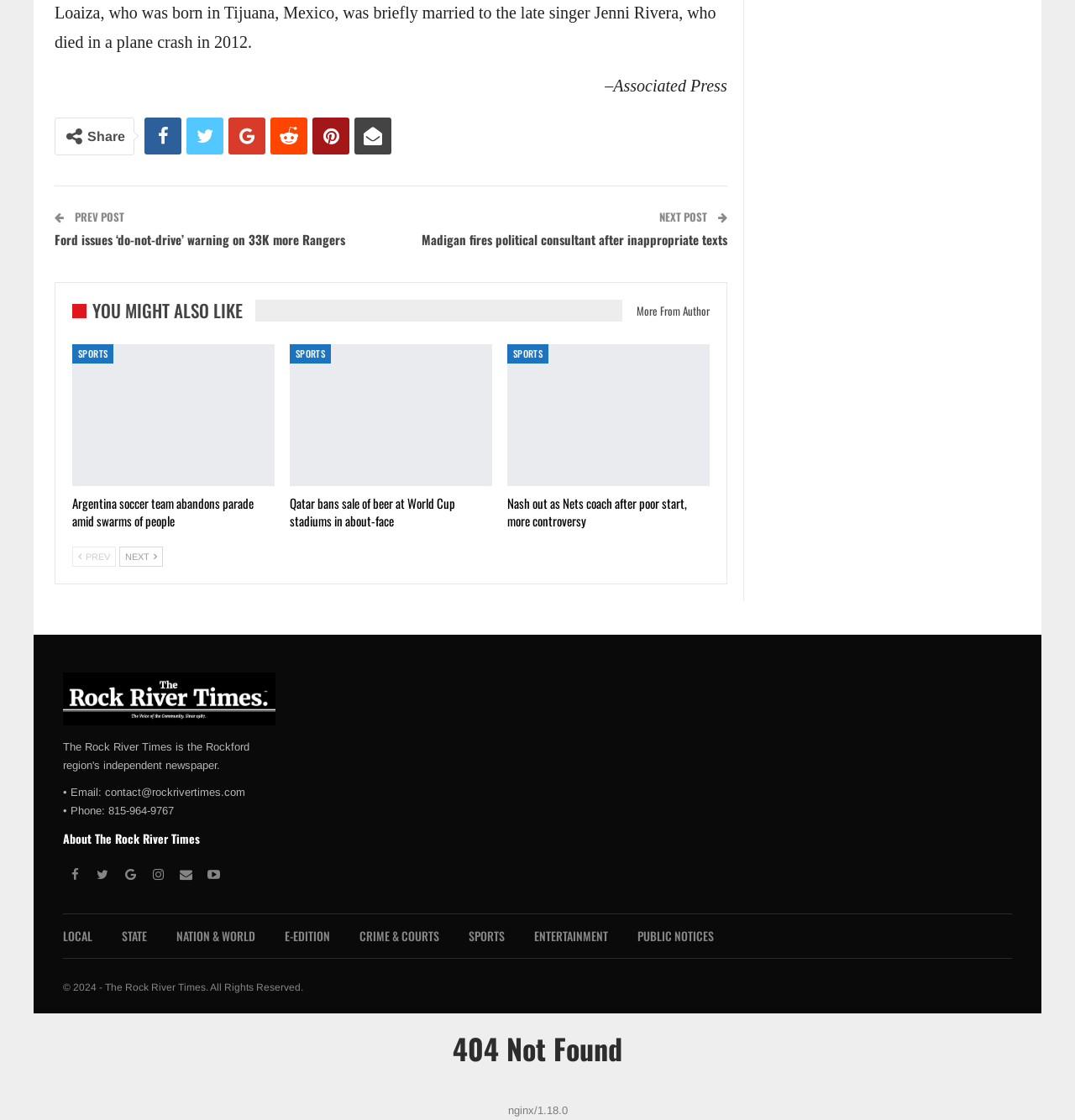What is the phone number of The Rock River Times?
Please answer the question as detailed as possible based on the image.

The contact information of The Rock River Times is provided in the footer section of the webpage, which includes the phone number '815-964-9767'.